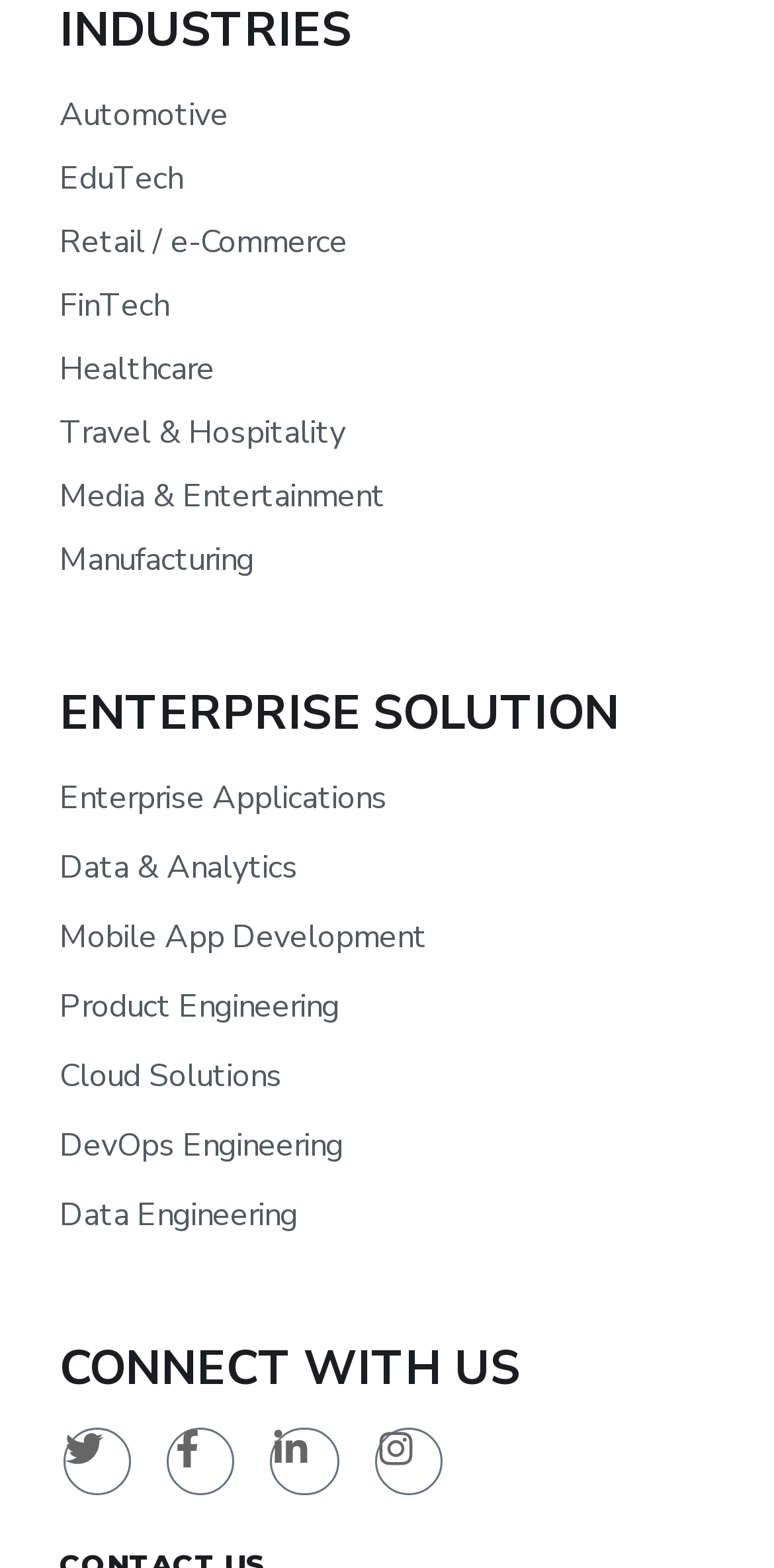Please identify the bounding box coordinates of the element that needs to be clicked to perform the following instruction: "Follow on Twitter".

[0.082, 0.911, 0.17, 0.954]